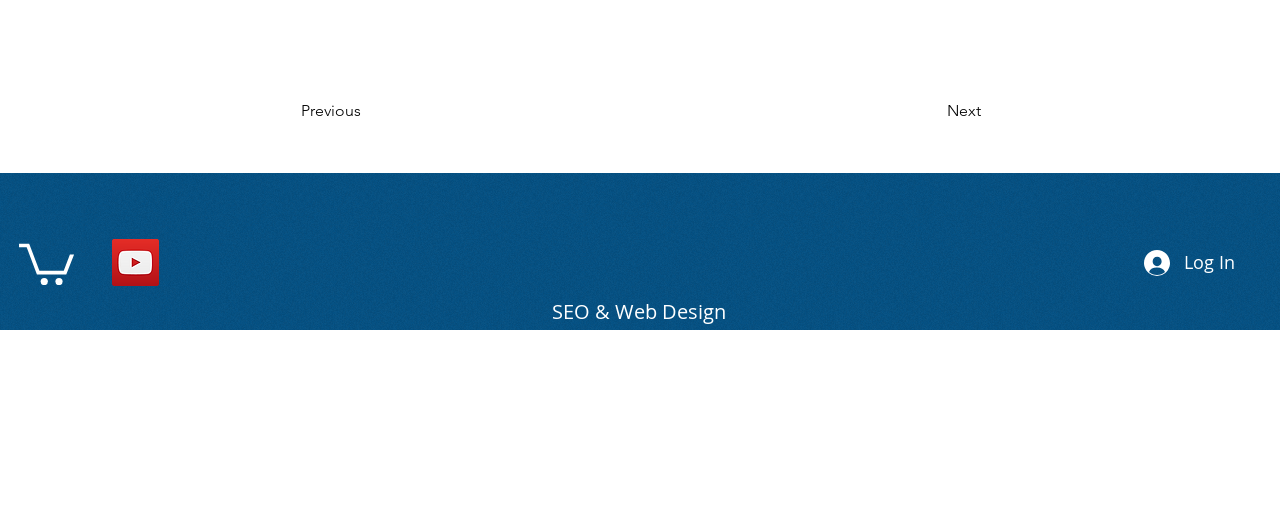Use a single word or phrase to answer the question: 
What is the text above the navigation menu?

SEO & Web Design